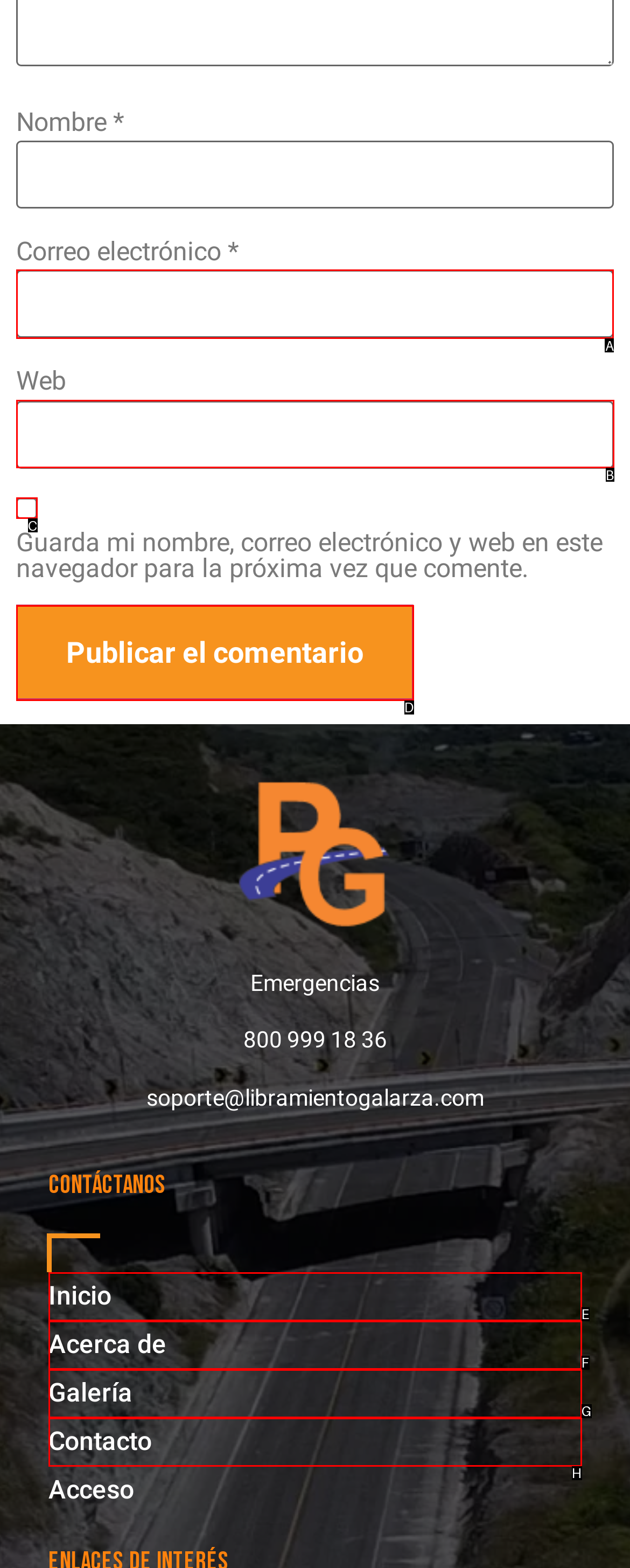Tell me which letter corresponds to the UI element that should be clicked to fulfill this instruction: Enter your email
Answer using the letter of the chosen option directly.

A